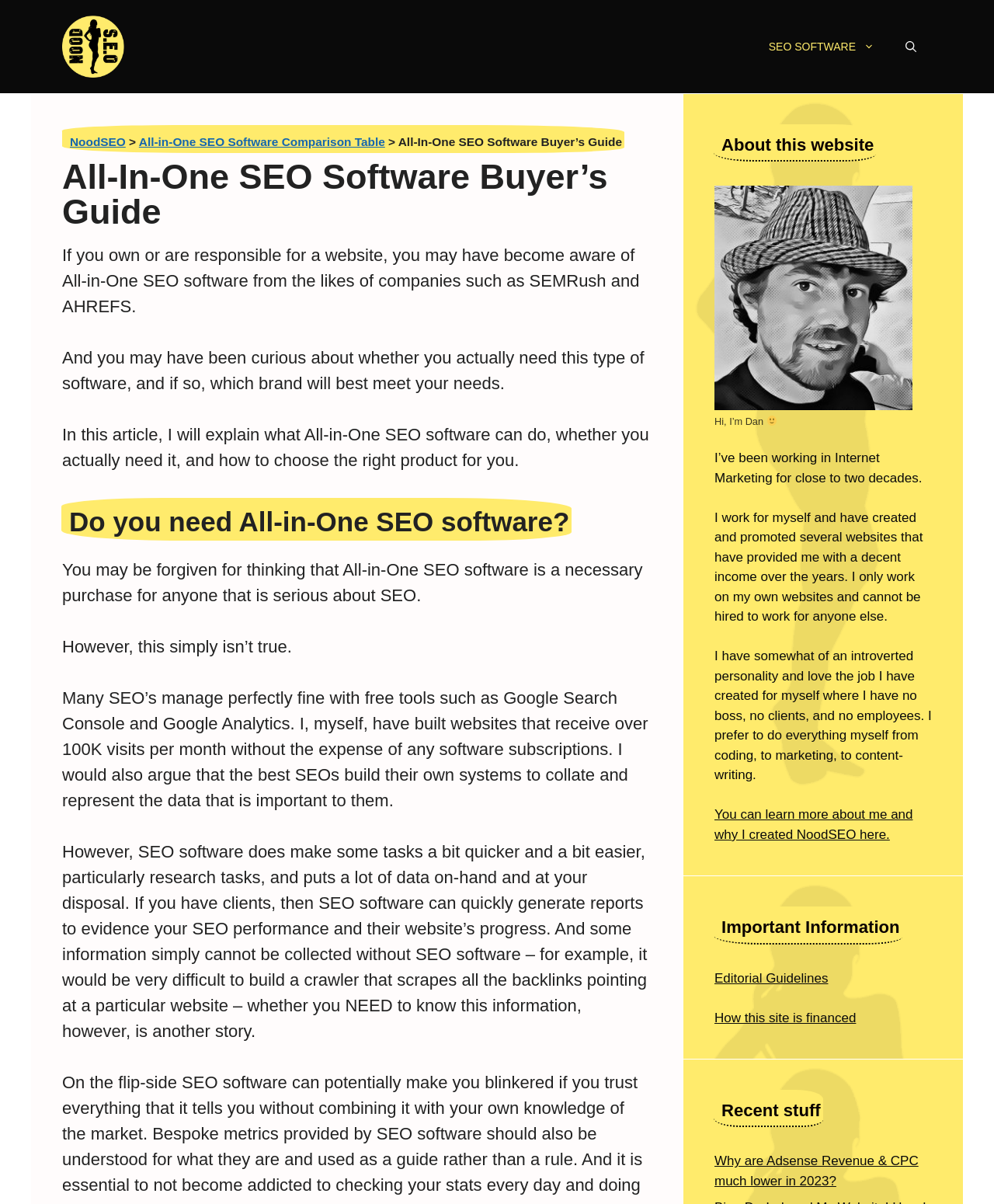Identify the bounding box coordinates of the area you need to click to perform the following instruction: "Learn more about the author".

[0.719, 0.671, 0.918, 0.699]